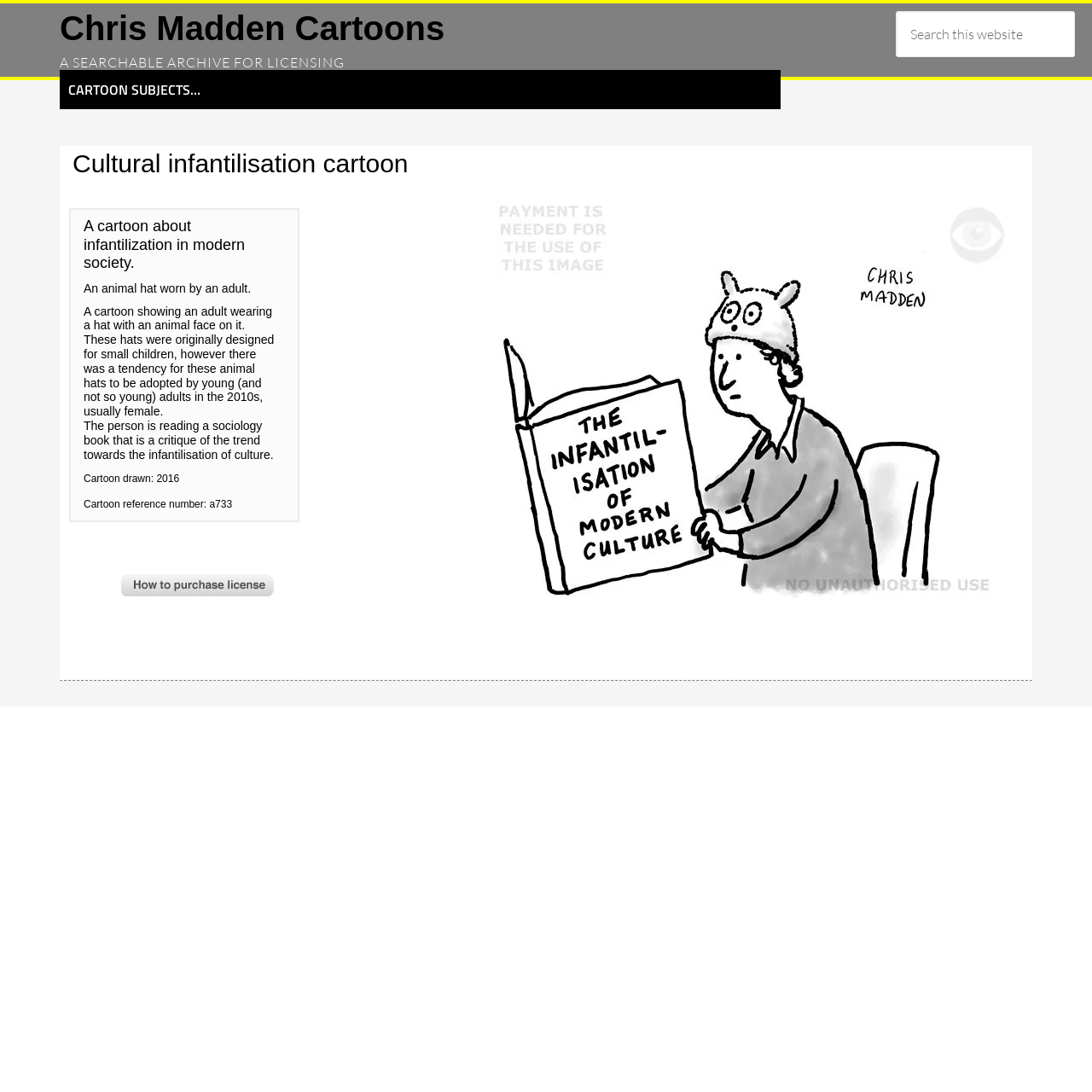Given the element description: "CARTOON SUBJECTS…", predict the bounding box coordinates of the UI element it refers to, using four float numbers between 0 and 1, i.e., [left, top, right, bottom].

[0.055, 0.064, 0.191, 0.1]